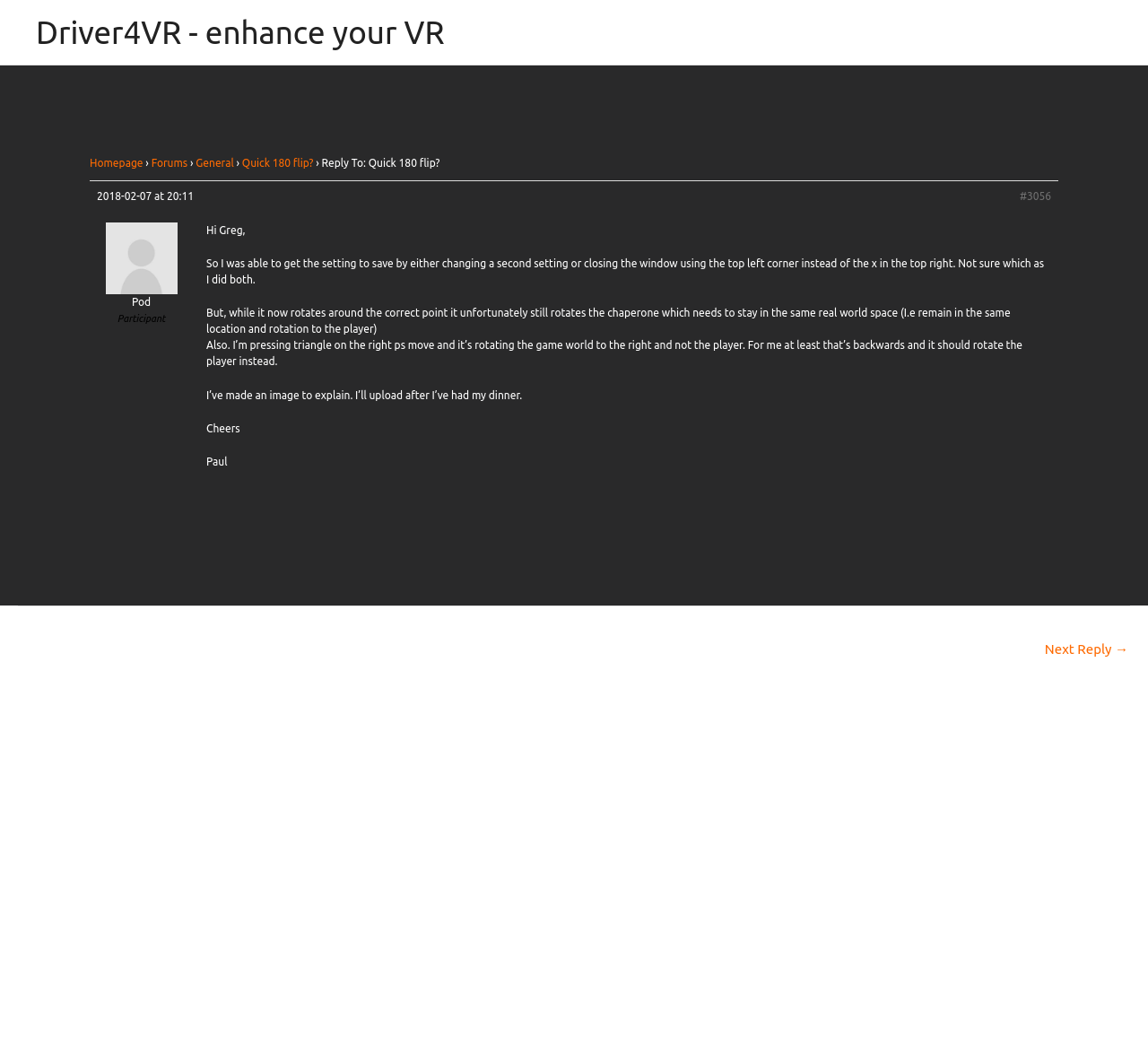What is the image description of the image in the post?
Based on the image, give a concise answer in the form of a single word or short phrase.

Pod